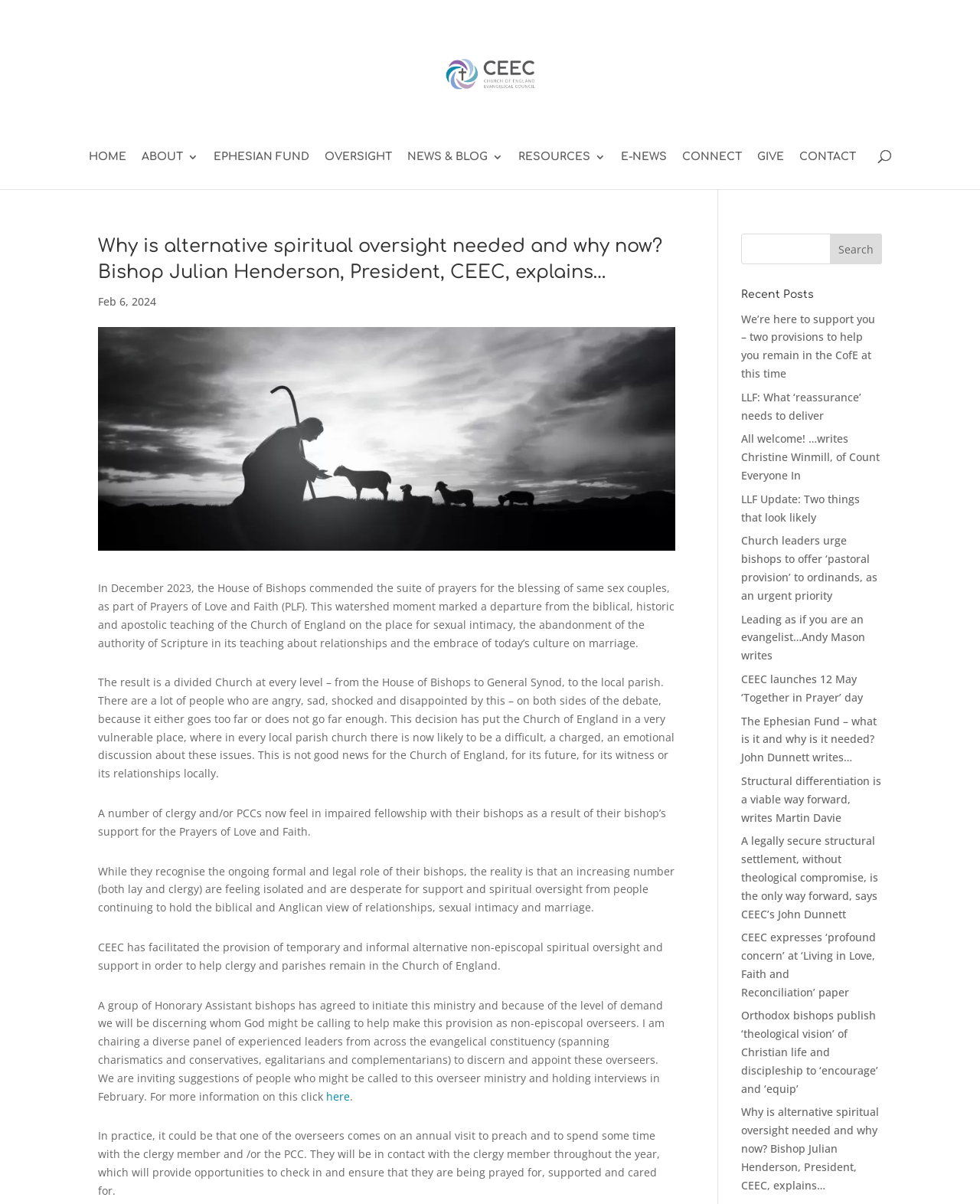How many links are there in the 'Recent Posts' section?
Refer to the image and provide a thorough answer to the question.

I found the answer by looking at the link elements under the heading 'Recent Posts' with bounding box coordinates [0.756, 0.239, 0.9, 0.257]. There are 11 link elements in this section, each with a different text description.